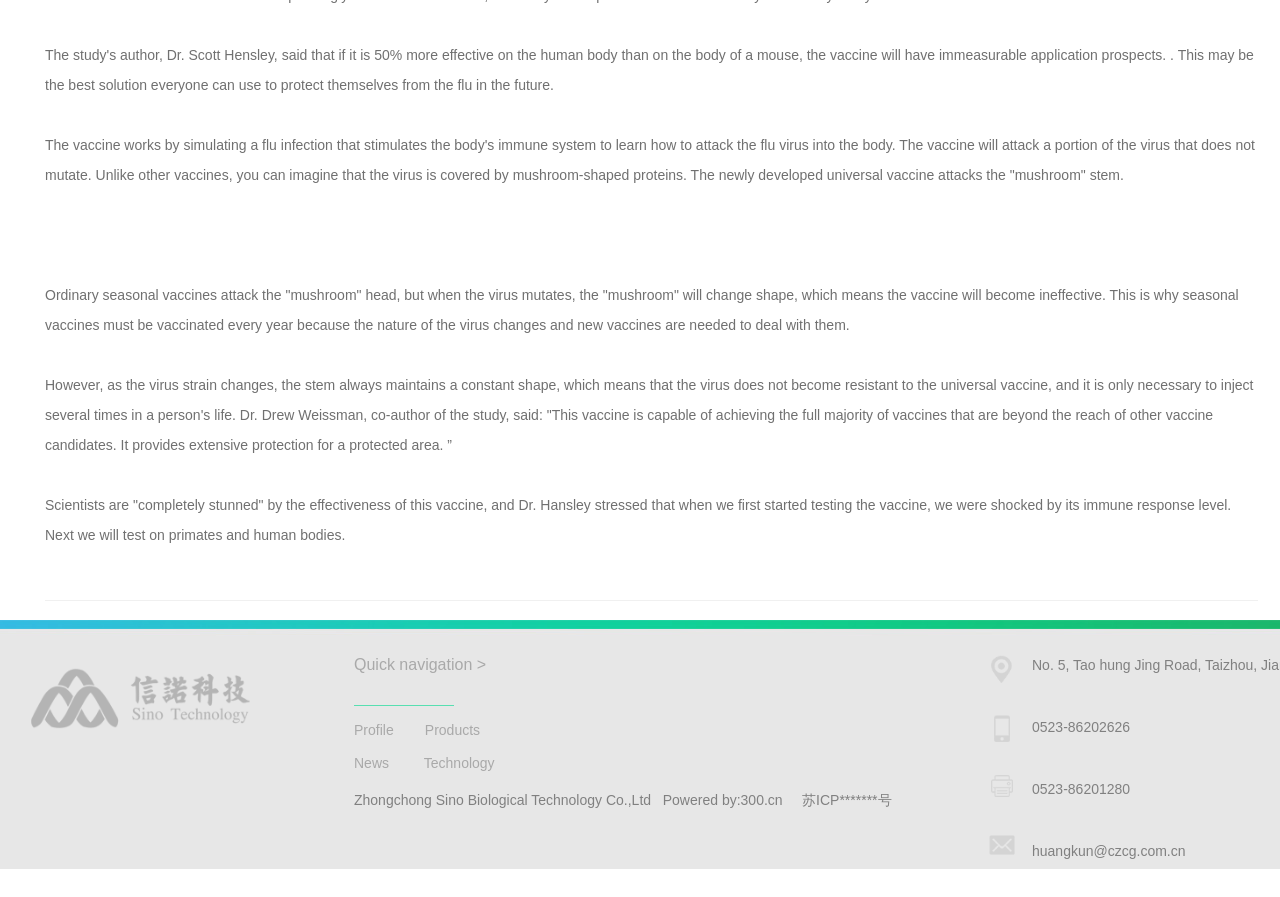What is the phone number mentioned on the webpage?
Analyze the image and provide a thorough answer to the question.

I found the phone number by looking at the StaticText element with the text '0523-86202626' which is located at [0.806, 0.801, 0.883, 0.819] on the webpage.